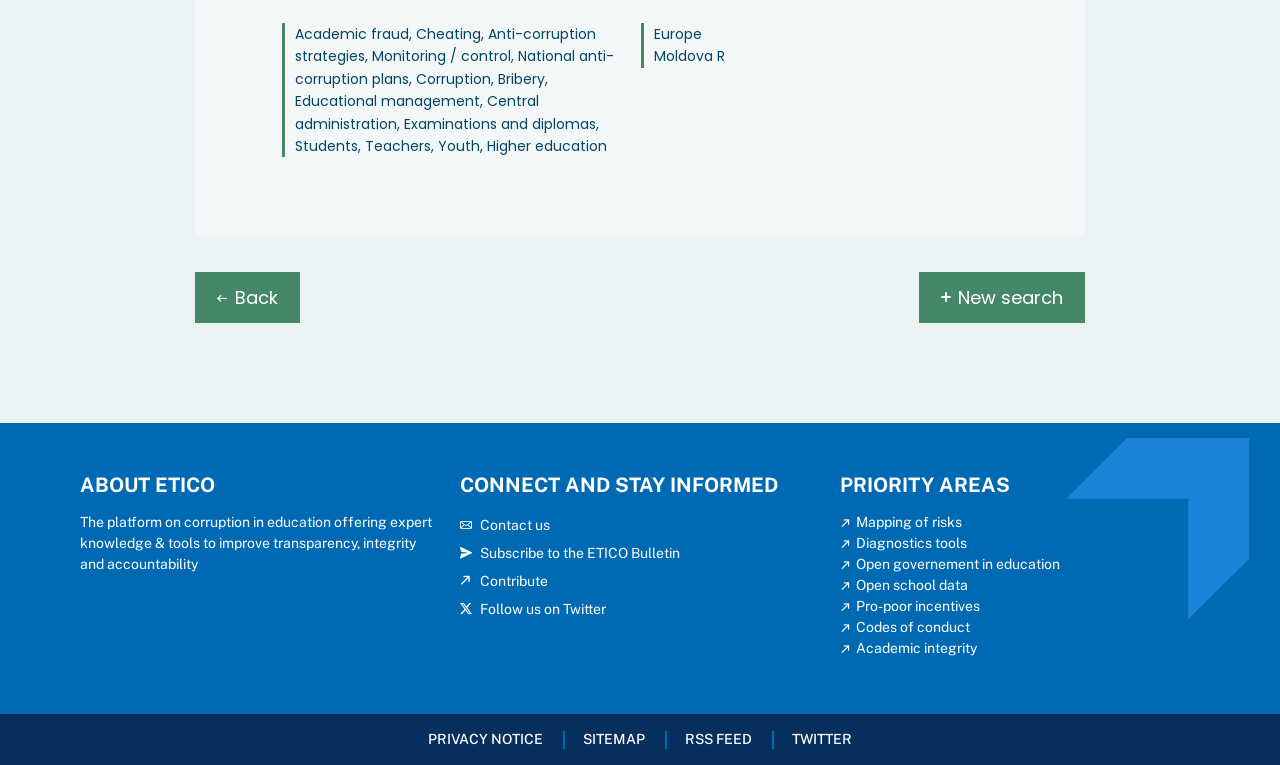Give a concise answer using one word or a phrase to the following question:
How can users stay informed about ETICO?

Subscribe to the ETICO Bulletin